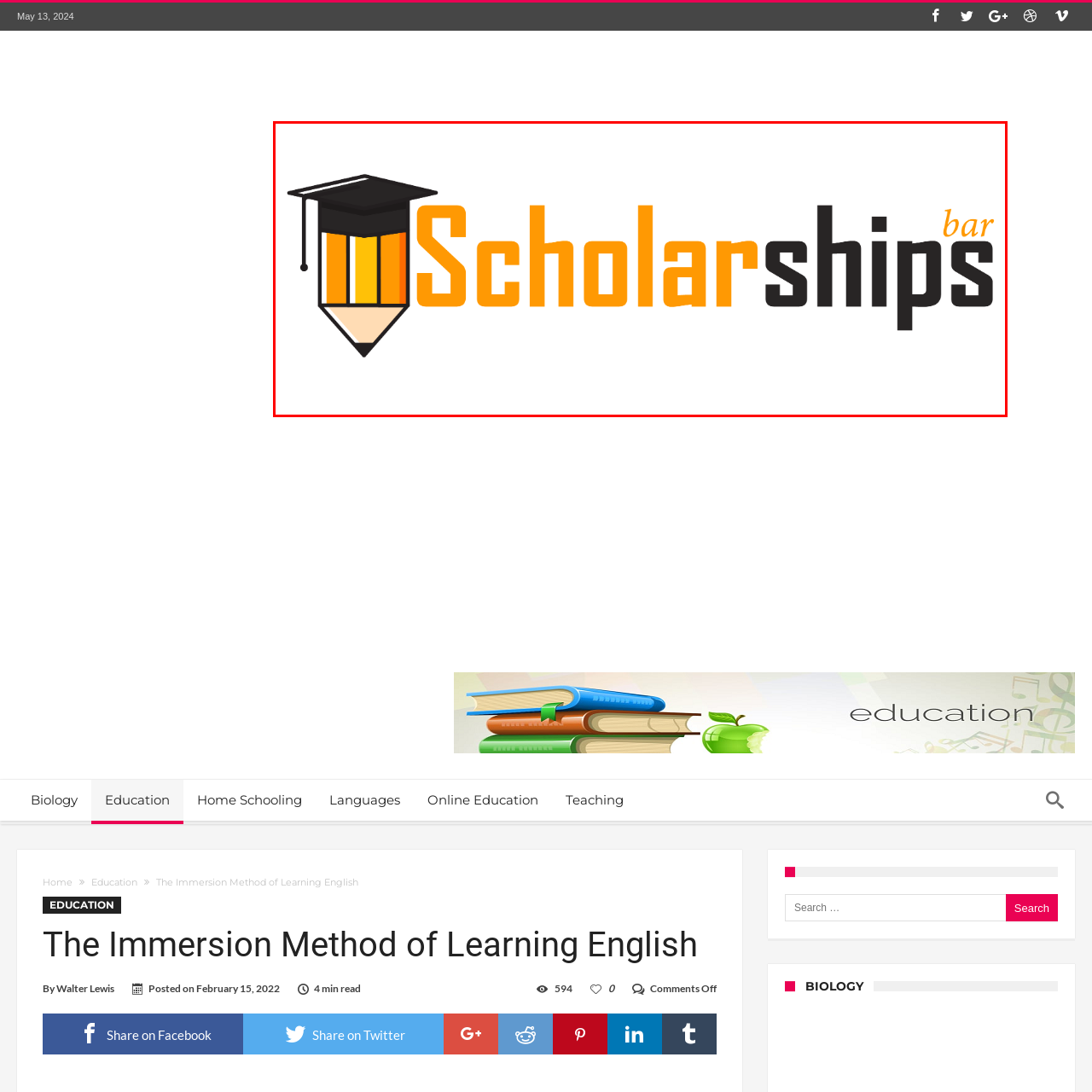Offer a thorough and descriptive summary of the image captured in the red bounding box.

The image features the logo for "Scholarships Bar," highlighting the platform's focus on education and financial support for students. It creatively integrates an illustrated pencil with a graduation cap, symbolizing the connection between learning and scholarship opportunities. The text "Scholarships" is prominently displayed in a vibrant orange color, while "bar" is styled in a more subdued black, emphasizing the primary theme of the logo. This design is visually appealing and clearly communicates the purpose of the Scholarships Bar, making it an inviting resource for prospective students seeking funding for their educational pursuits.